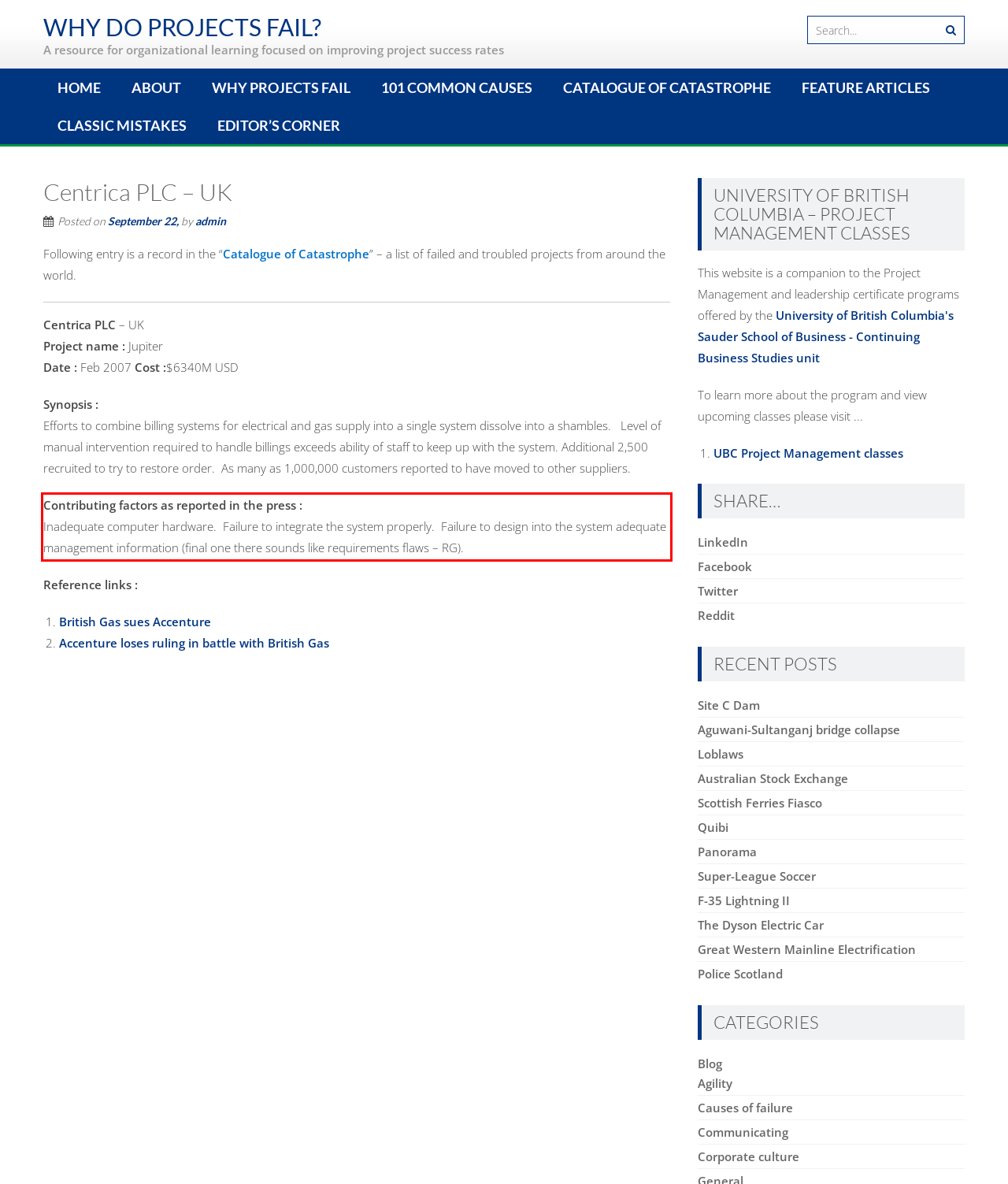Please identify the text within the red rectangular bounding box in the provided webpage screenshot.

Contributing factors as reported in the press : Inadequate computer hardware. Failure to integrate the system properly. Failure to design into the system adequate management information (final one there sounds like requirements flaws – RG).